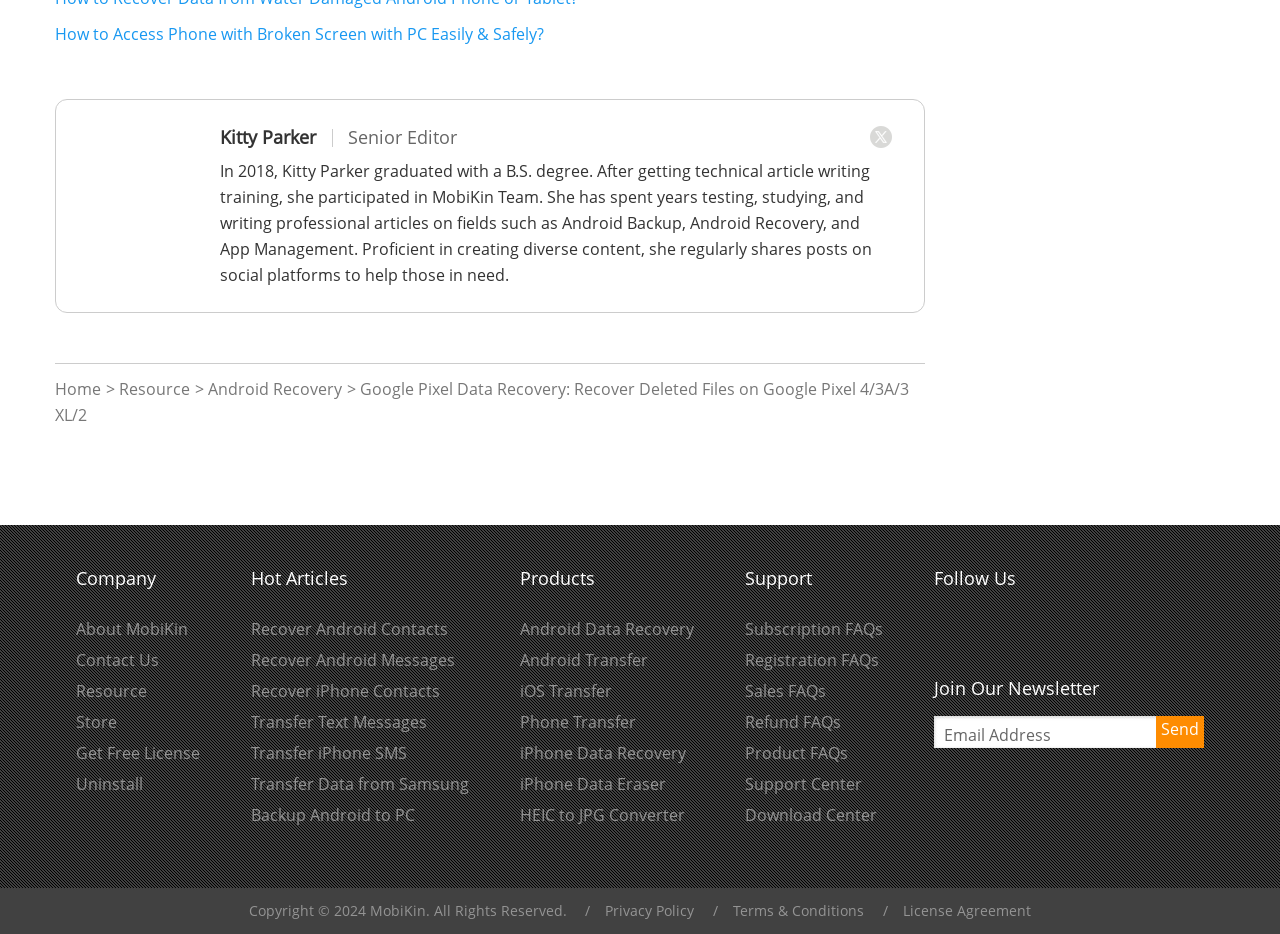Could you indicate the bounding box coordinates of the region to click in order to complete this instruction: "Enter email address in the newsletter subscription field".

[0.73, 0.767, 0.941, 0.801]